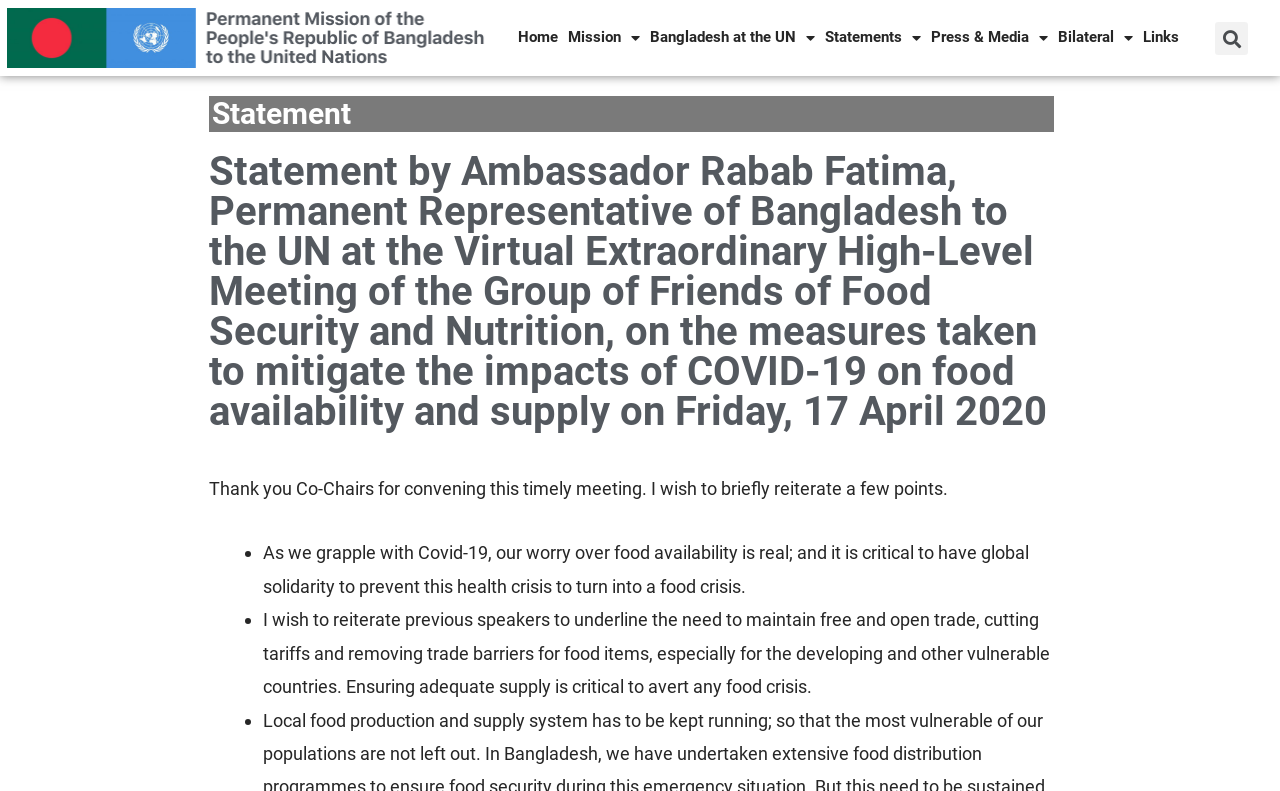Locate the bounding box coordinates of the area that needs to be clicked to fulfill the following instruction: "go to home page". The coordinates should be in the format of four float numbers between 0 and 1, namely [left, top, right, bottom].

[0.401, 0.025, 0.44, 0.071]